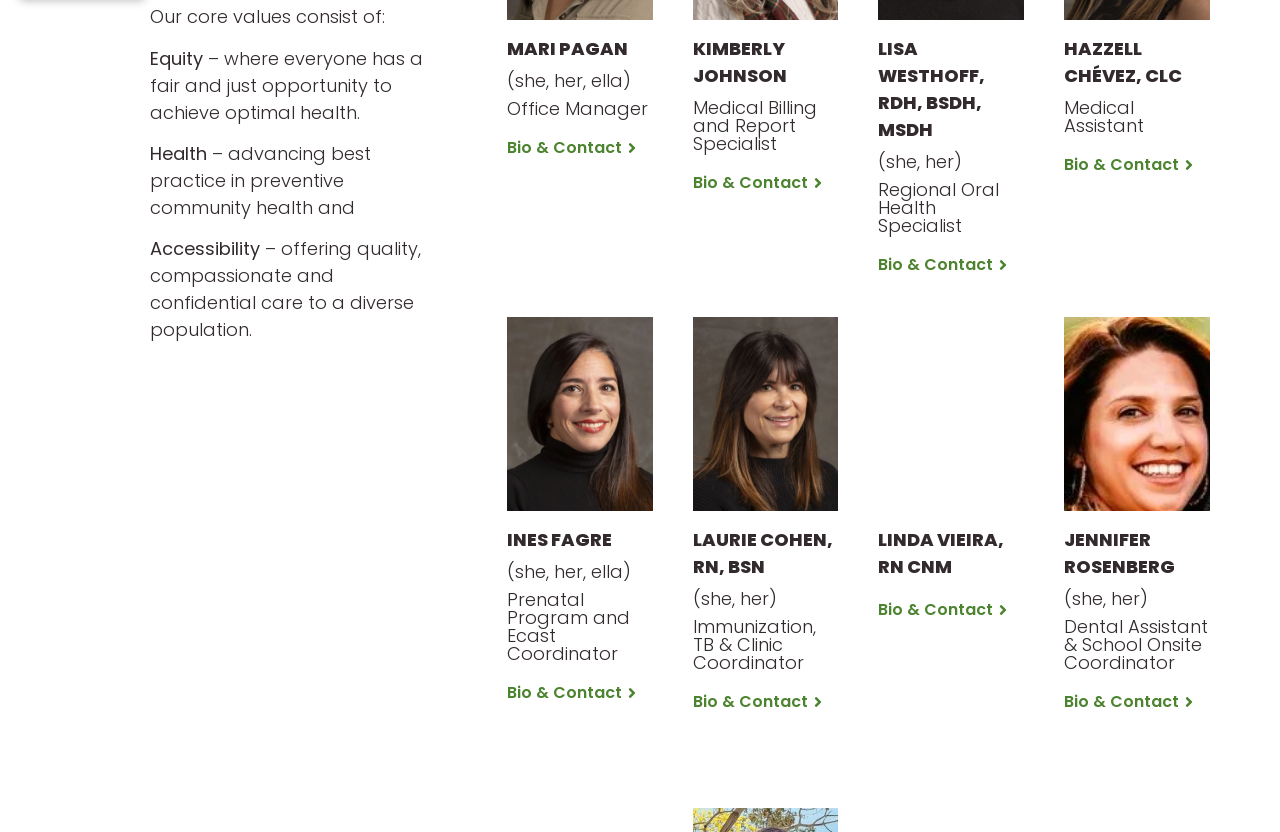Please identify the bounding box coordinates of the region to click in order to complete the given instruction: "View Mari Pagan's bio and contact". The coordinates should be four float numbers between 0 and 1, i.e., [left, top, right, bottom].

[0.396, 0.168, 0.497, 0.189]